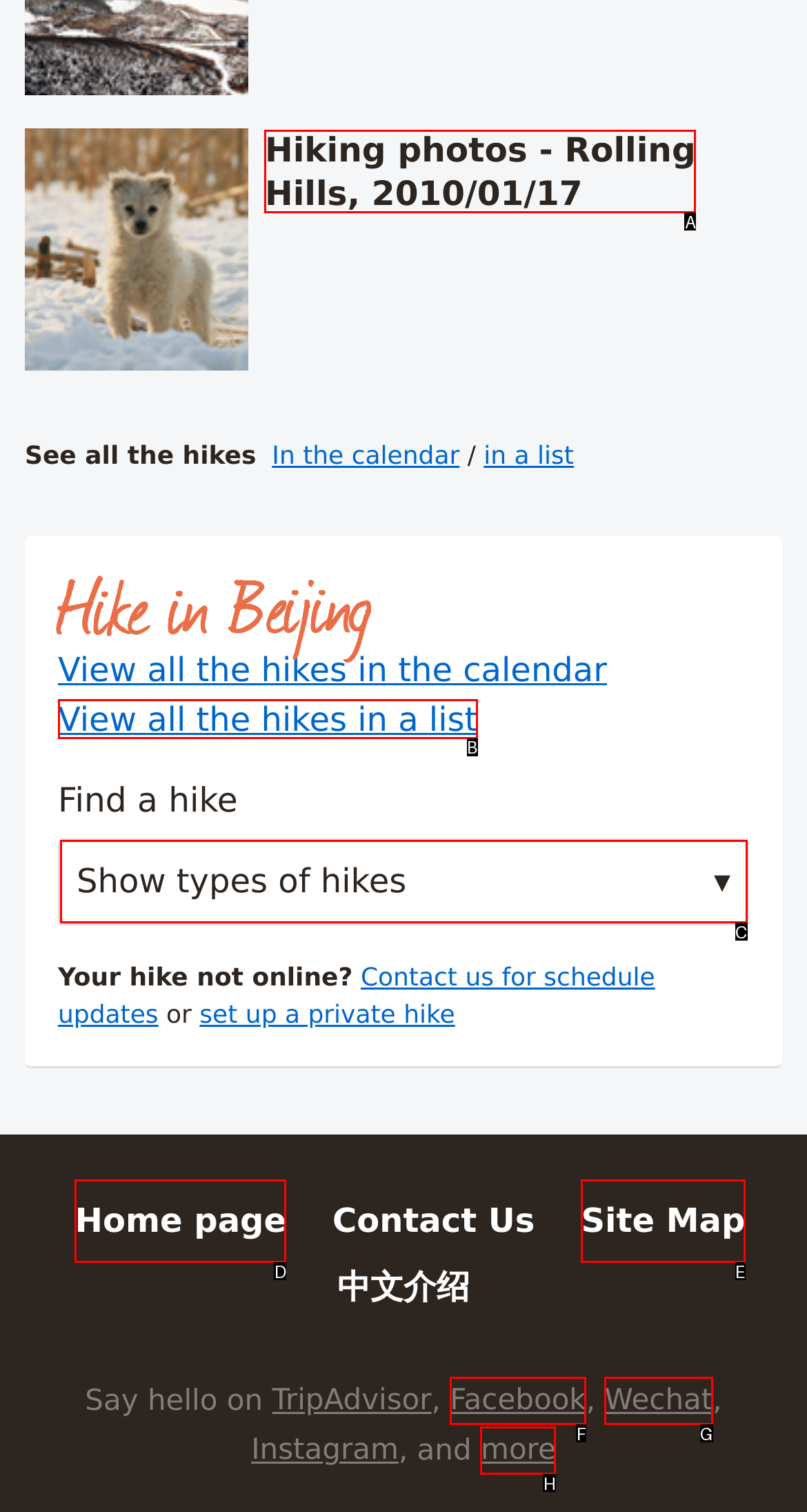From the given choices, which option should you click to complete this task: View hiking photos? Answer with the letter of the correct option.

A